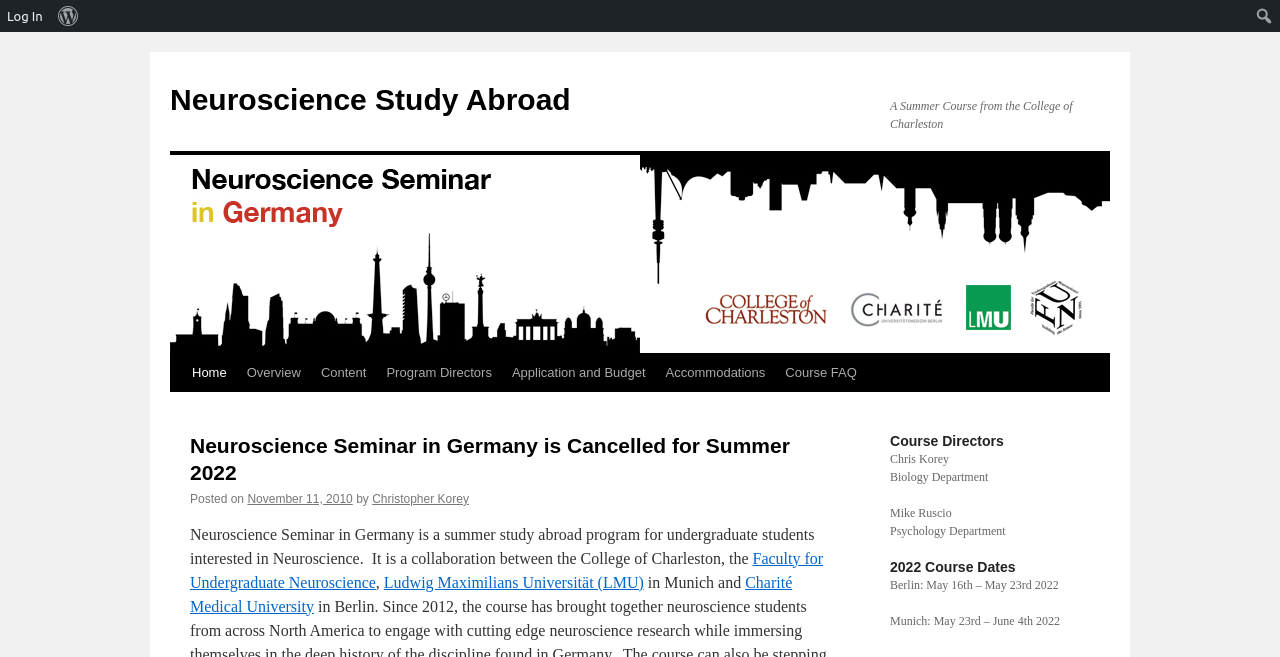Respond with a single word or phrase for the following question: 
What is the date range of the course in Berlin?

May 16th – May 23rd 2022